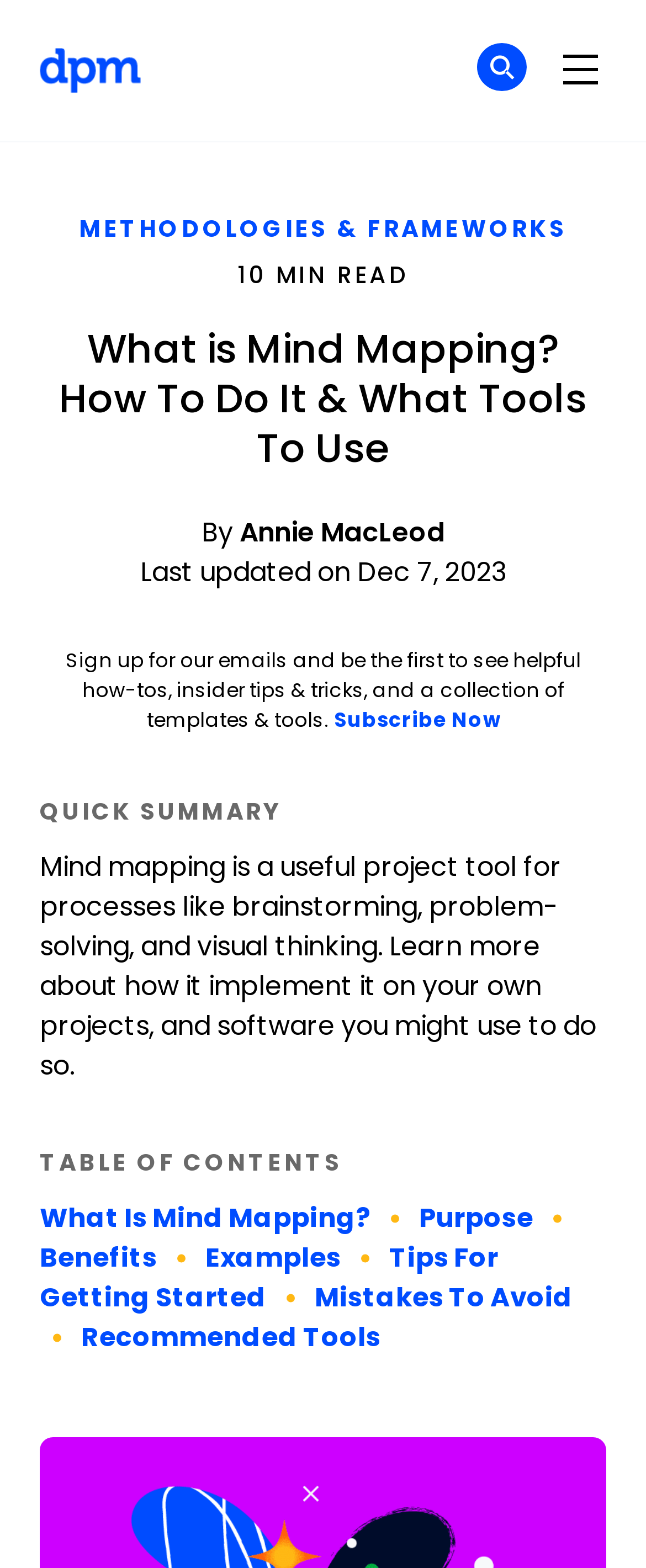Could you specify the bounding box coordinates for the clickable section to complete the following instruction: "browse category 'ACADEMIA'"?

None